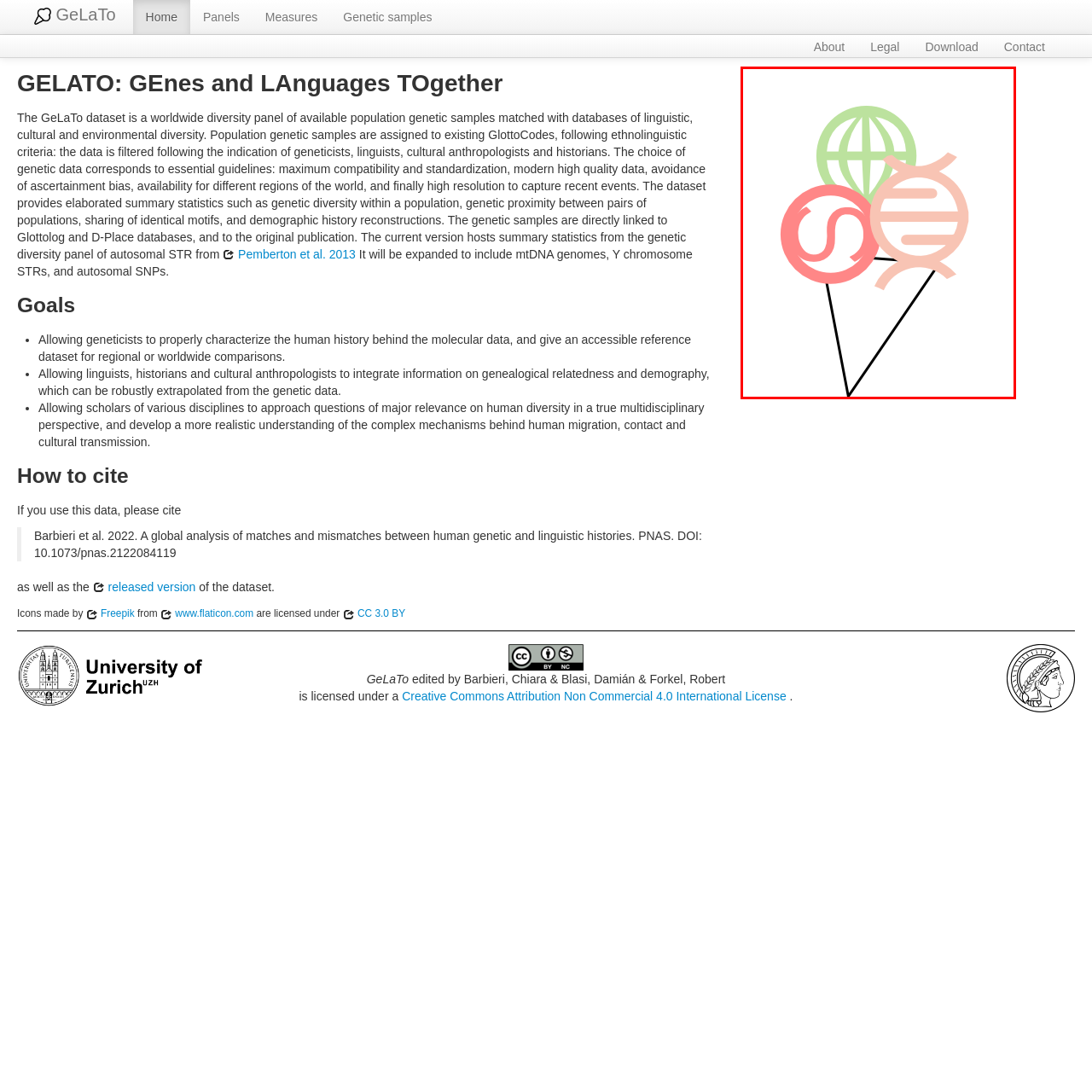Look closely at the image within the red-bordered box and thoroughly answer the question below, using details from the image: What is intertwined with a globe?

The question asks about the object that is intertwined with a globe in the illustration. Based on the caption, the DNA helix is the object that intermingles with a globe, highlighting the project's focus on linking population genetic data to cultural and environmental contexts.